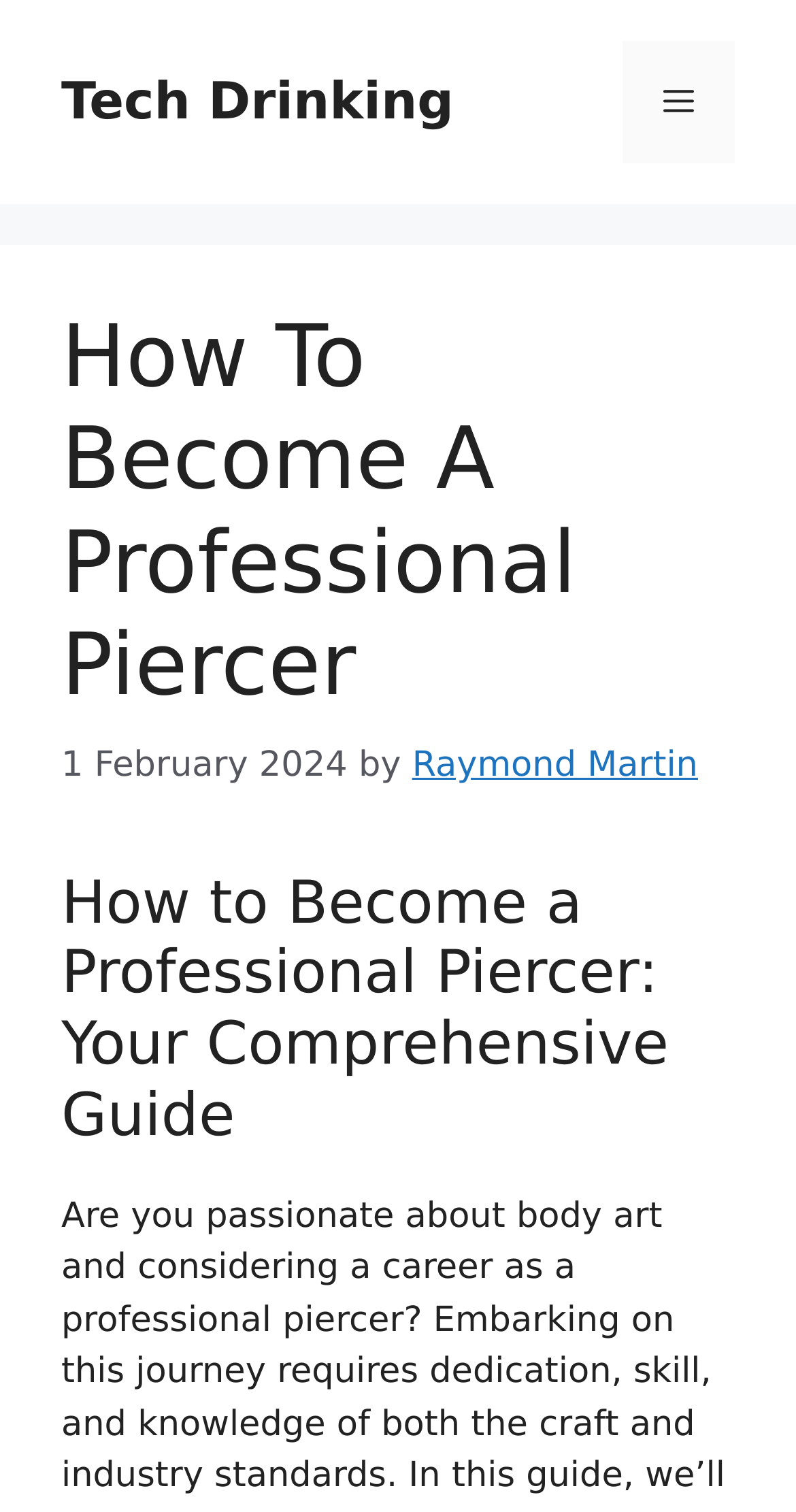Describe the webpage meticulously, covering all significant aspects.

The webpage is a comprehensive guide on how to become a professional piercer. At the top, there is a banner with the site's name, accompanied by a link to "Tech Drinking" on the left and a mobile toggle button on the right. Below the banner, there is a header section with a heading that reads "How To Become A Professional Piercer" in a larger font size. 

To the right of the heading, there is a timestamp indicating that the article was published on "1 February 2024". The author's name, "Raymond Martin", is mentioned next to the timestamp. 

Below the header section, there is a subheading that summarizes the content of the article, "How to Become a Professional Piercer: Your Comprehensive Guide". This subheading is centered on the page, taking up most of the width.